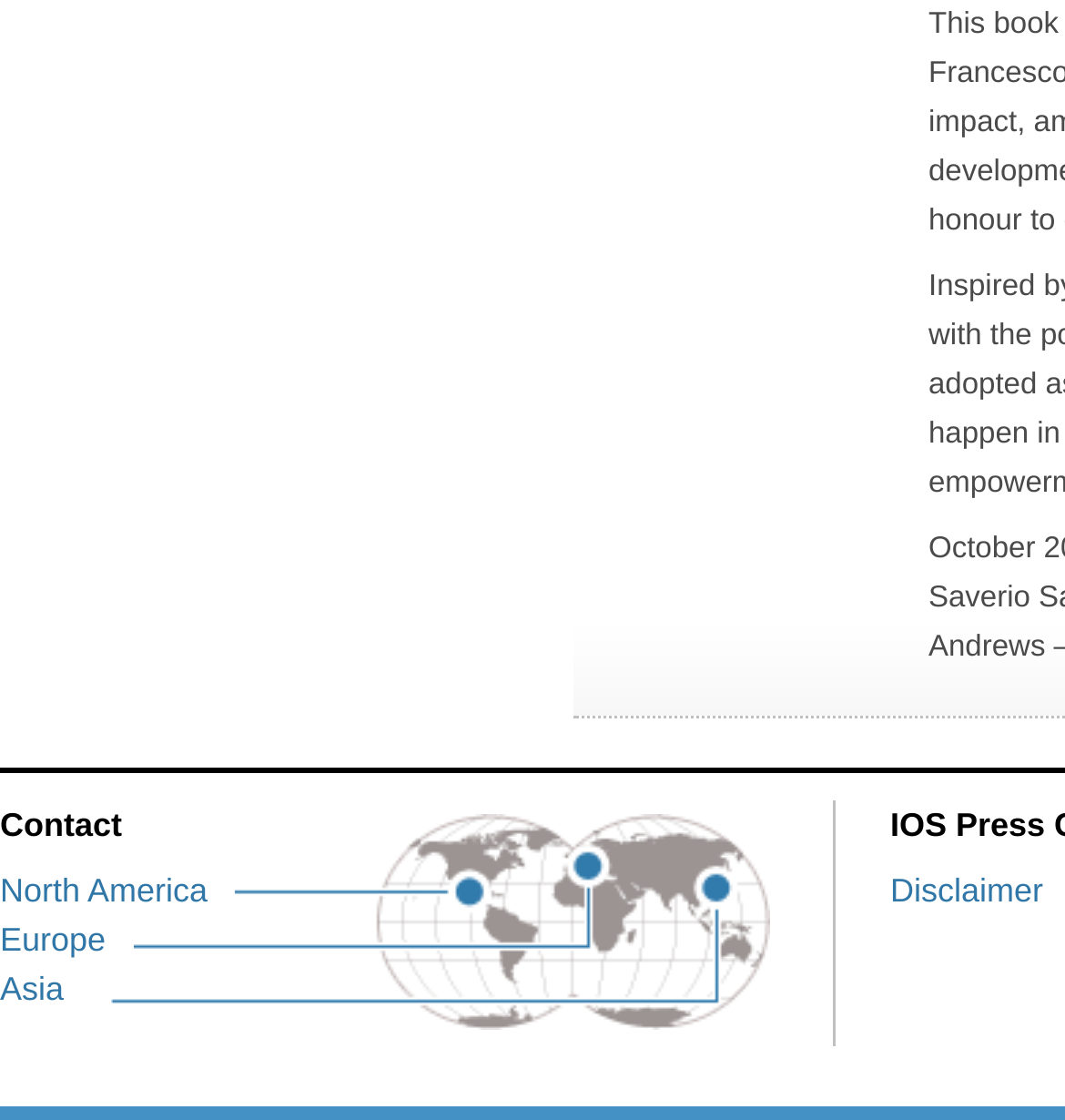Provide the bounding box coordinates for the UI element that is described as: "North America".

[0.0, 0.779, 0.221, 0.813]